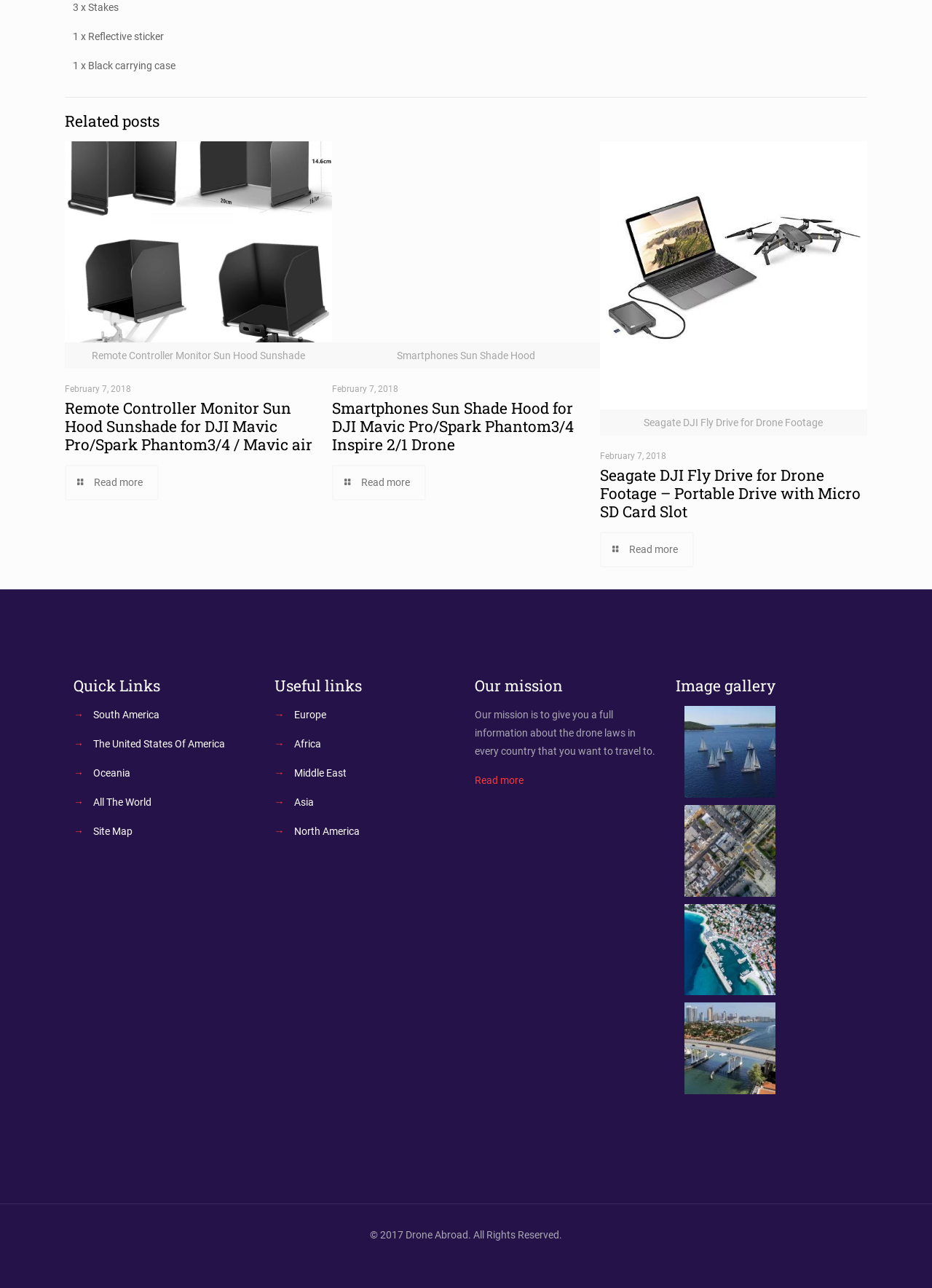What is the purpose of the website?
Based on the screenshot, answer the question with a single word or phrase.

Provide drone laws information